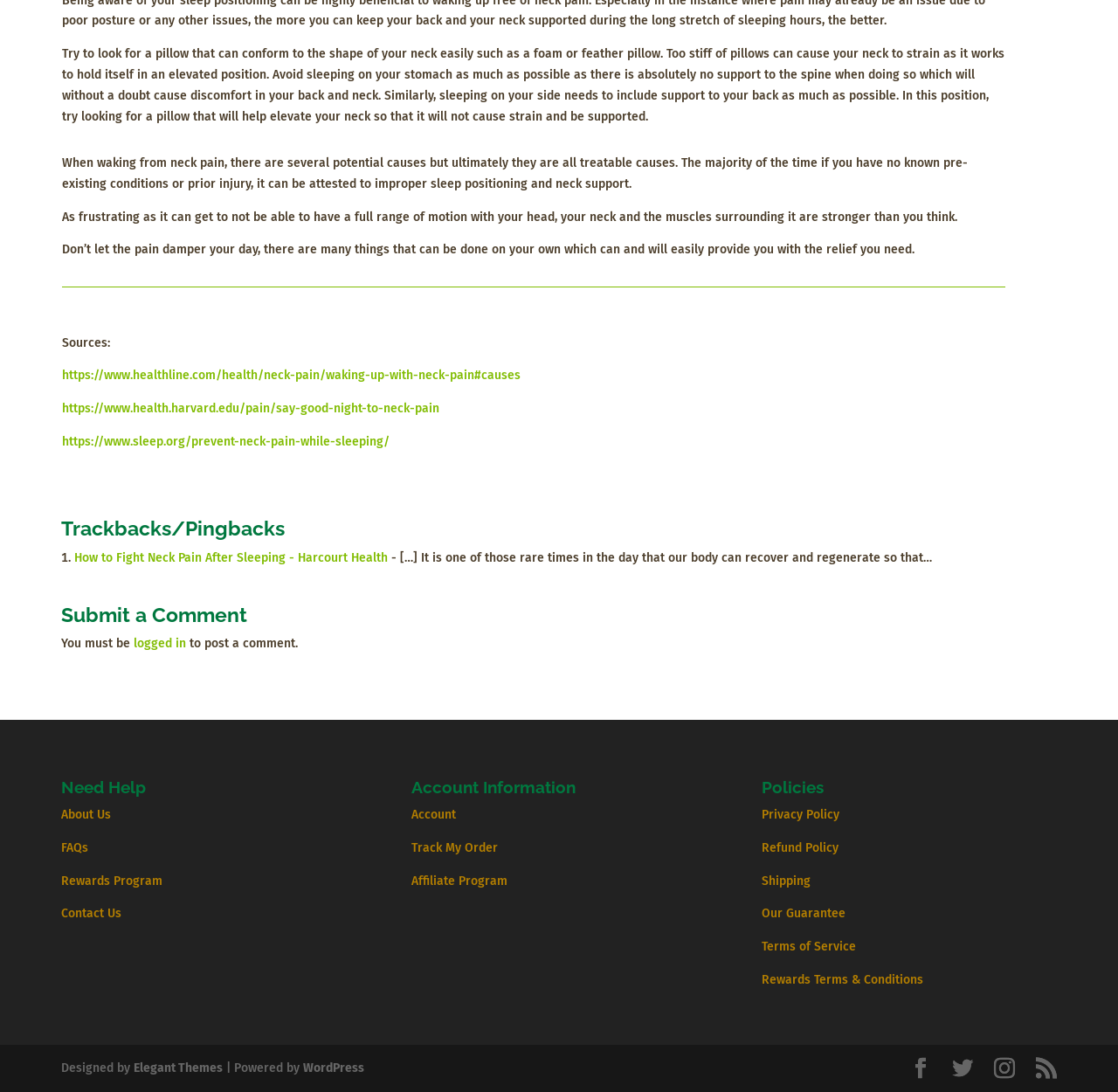What is the heading above the links 'About Us', 'FAQs', etc.?
Give a thorough and detailed response to the question.

The heading above the links 'About Us', 'FAQs', etc. is 'Need Help', which suggests that these links are intended to provide assistance or support to users who need it.